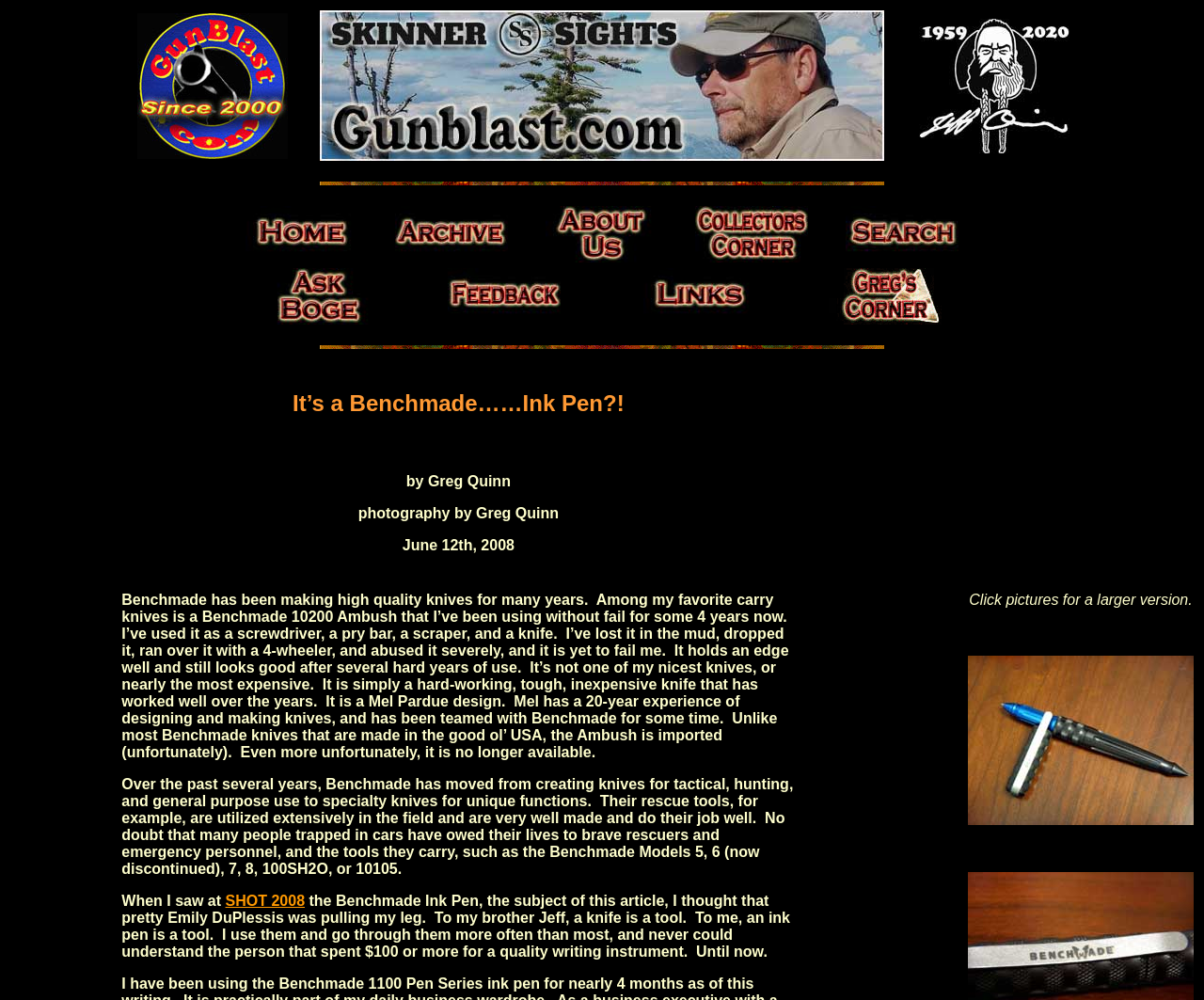How many images are on the webpage?
From the image, respond using a single word or phrase.

5